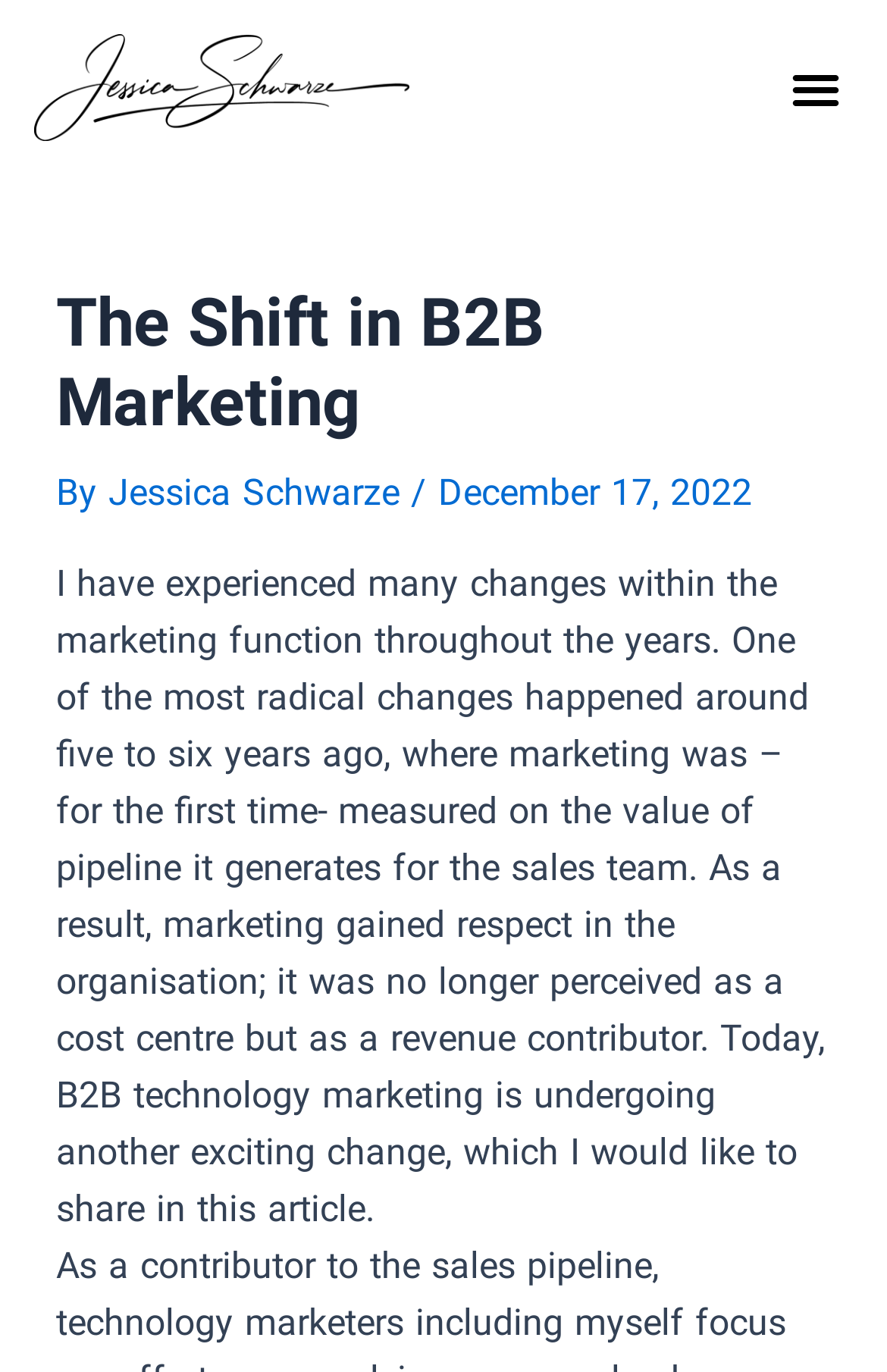Describe the webpage in detail, including text, images, and layout.

The webpage is about "The Shift in B2B Marketing" and appears to be a blog post or article. At the top left, there is a link with no text. To the top right, there is a button labeled "Menu Toggle" that is not expanded. 

Below the button, there is a header section that spans most of the width of the page. Within this section, there is a heading with the title "The Shift in B2B Marketing" followed by the author's name, "Jessica Schwarze", and the date "December 17, 2022". 

The main content of the article is a long paragraph that starts with the author's personal experience of changes in the marketing function and how marketing is now perceived as a revenue contributor. The text continues to discuss the current exciting change in B2B technology marketing.

At the very bottom of the page, there is a small text "Post navigation" positioned near the left edge.